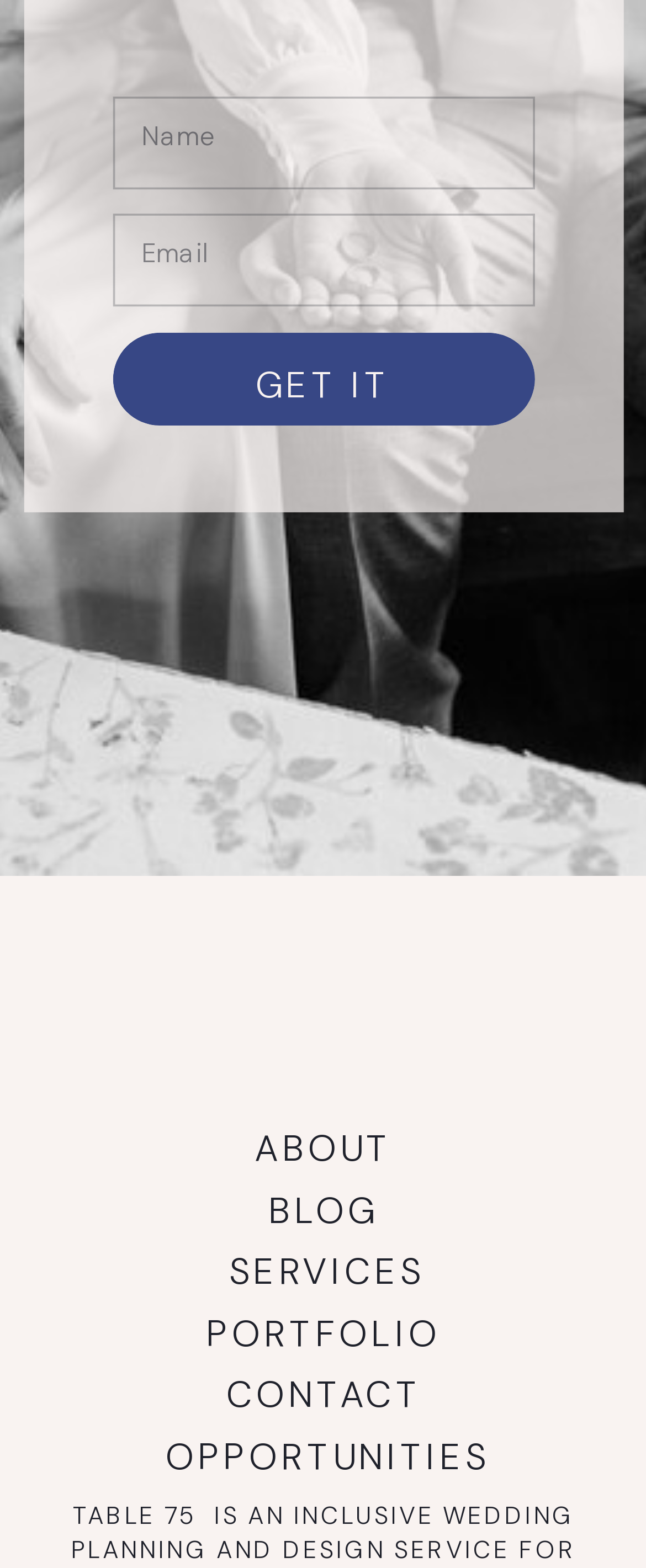Using the description "Meadow Walk News", predict the bounding box of the relevant HTML element.

None